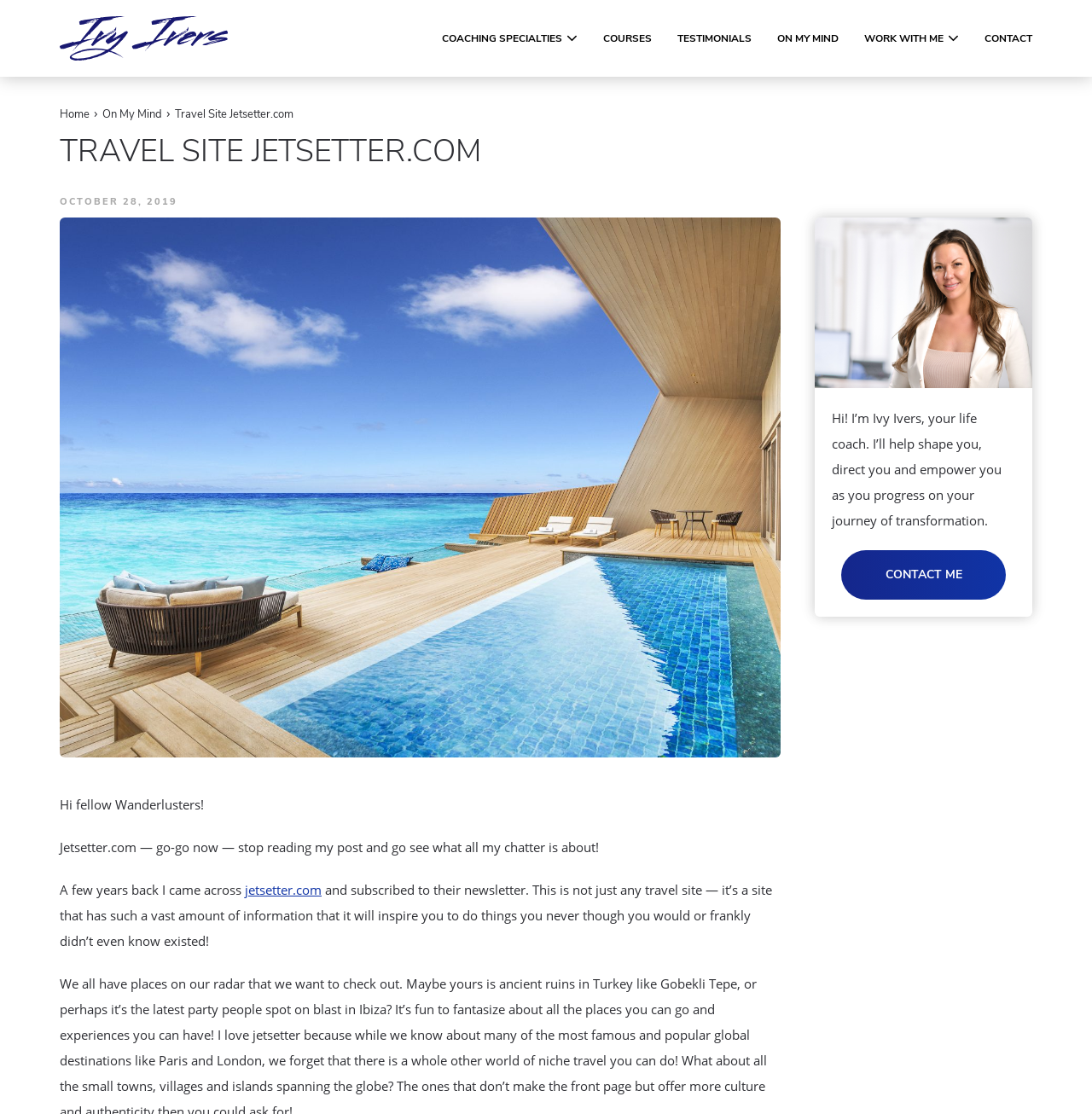Create a detailed narrative of the webpage’s visual and textual elements.

This webpage is a personal travel blog and life coaching website, titled "Travel Site Jetsetter.com | Ivy Ivers Life Coaching". At the top left, there is a link to "Ivy Ivers" accompanied by a small image of the same name. 

Below the title, there is a navigation menu with six links: "COACHING SPECIALTIES", "COURSES", "TESTIMONIALS", "ON MY MIND", "WORK WITH ME", and "CONTACT". 

To the right of the navigation menu, there are two more links: "Home" and "On My Mind". Below these links, the title "TRAVEL SITE JETSETTER.COM" is displayed in a larger font. 

Underneath the title, there is a timestamp "OCTOBER 28, 2019" and a large image related to Jetsetter.com. 

The main content of the webpage starts with a greeting "Hi fellow Wanderlusters!" followed by a brief introduction to Jetsetter.com, a travel website that the author finds inspiring. The text describes how the author came across Jetsetter.com, subscribed to their newsletter, and found it to be a valuable resource for travel information. 

At the bottom right of the page, there is a section about the author, Ivy Ivers, who is a life coach, along with a call-to-action link "CONTACT ME".